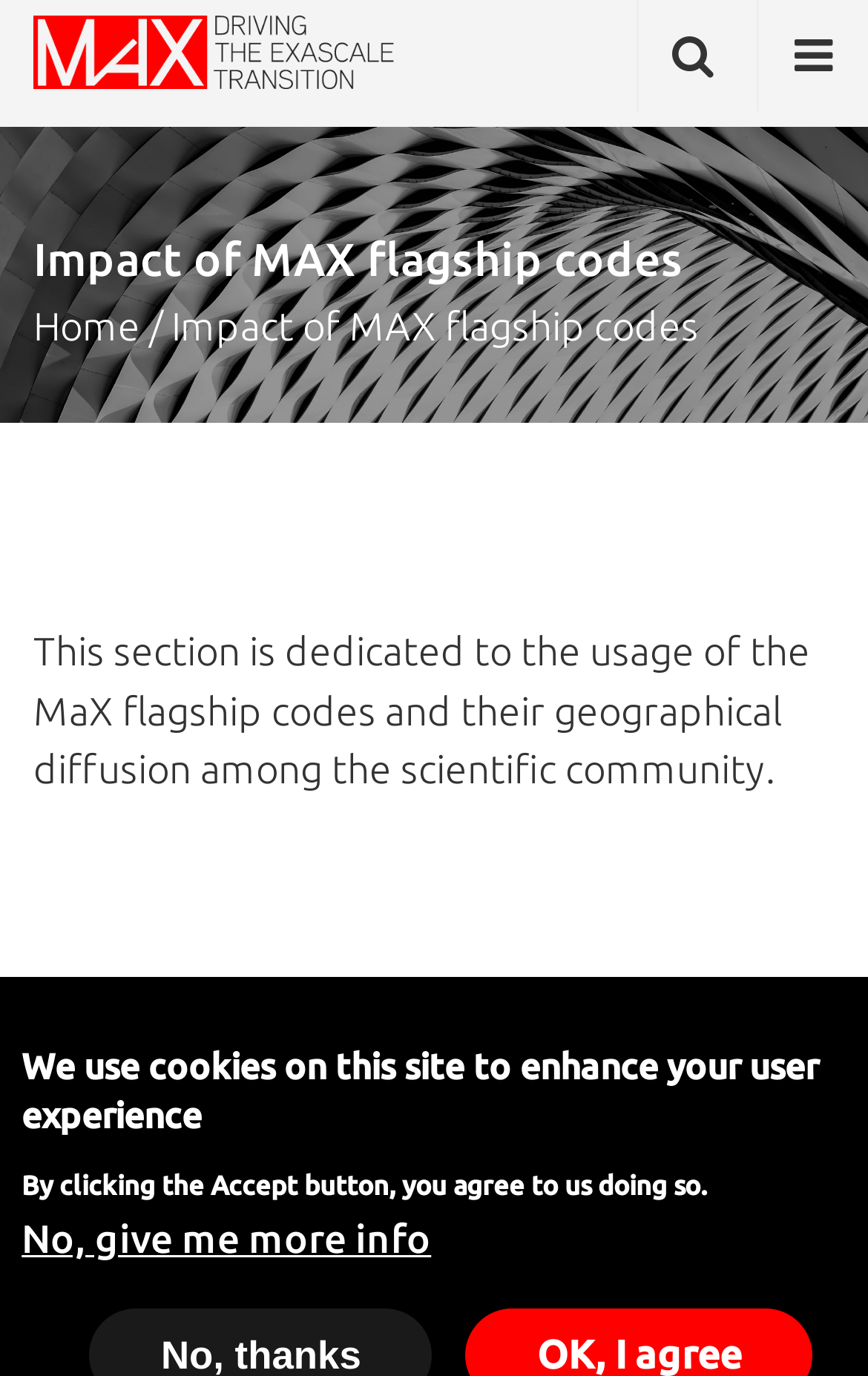How many links are there in the top navigation bar?
Please provide a single word or phrase as your answer based on the screenshot.

Three